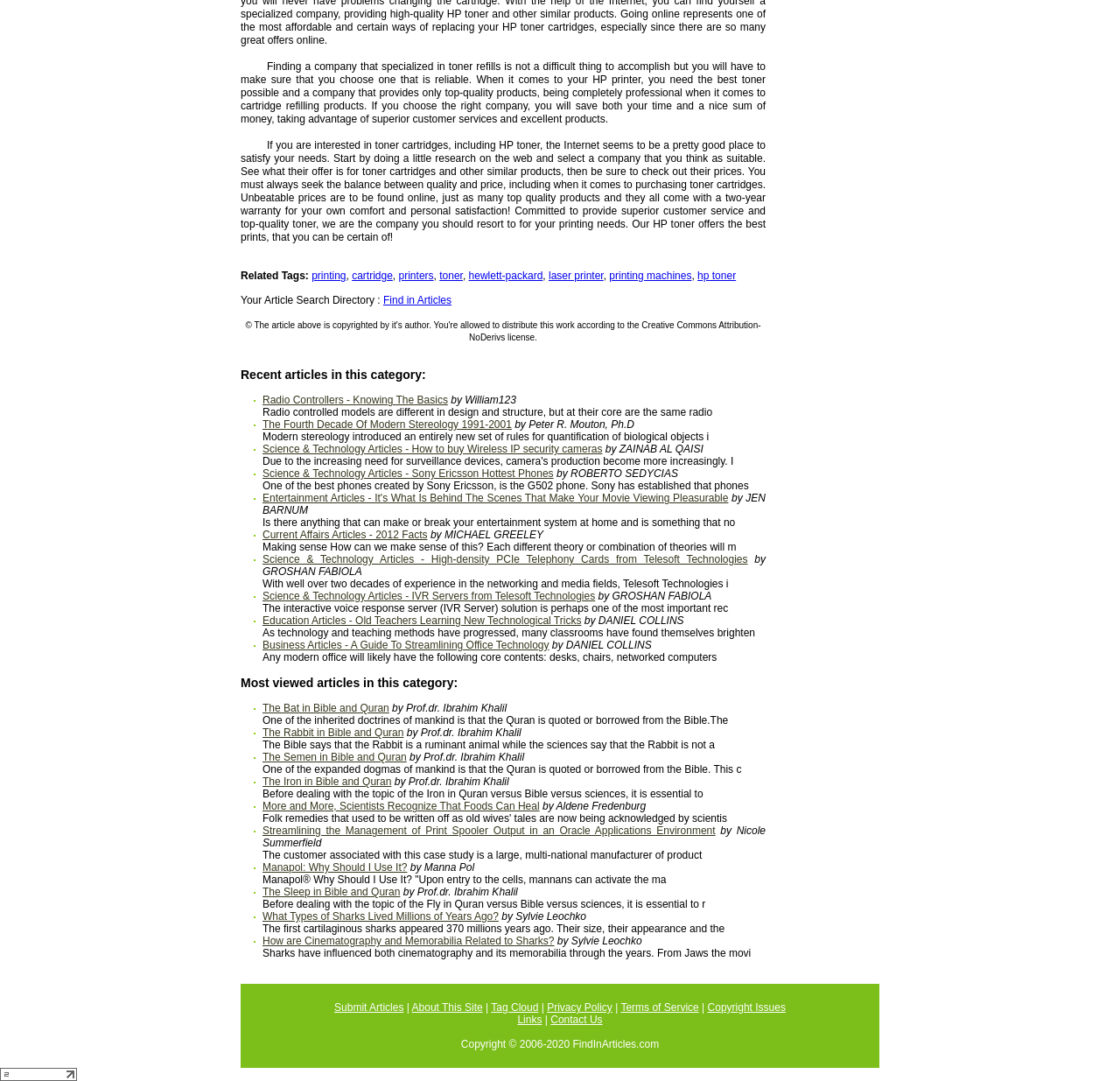Given the description "Submit Articles", provide the bounding box coordinates of the corresponding UI element.

[0.298, 0.926, 0.36, 0.938]